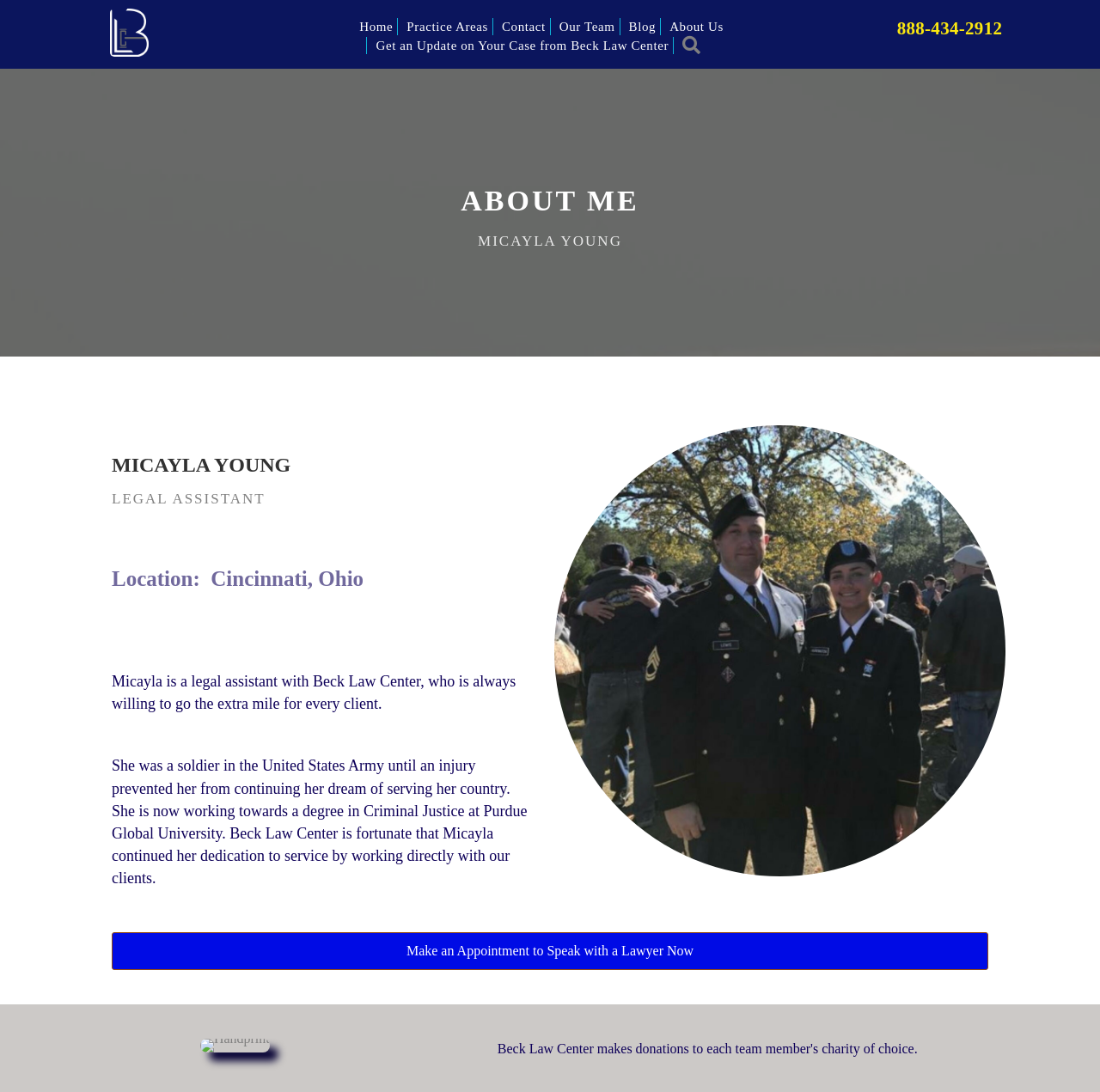Provide a brief response to the question using a single word or phrase: 
What is the purpose of the 'Make an Appointment' link?

To speak with a lawyer